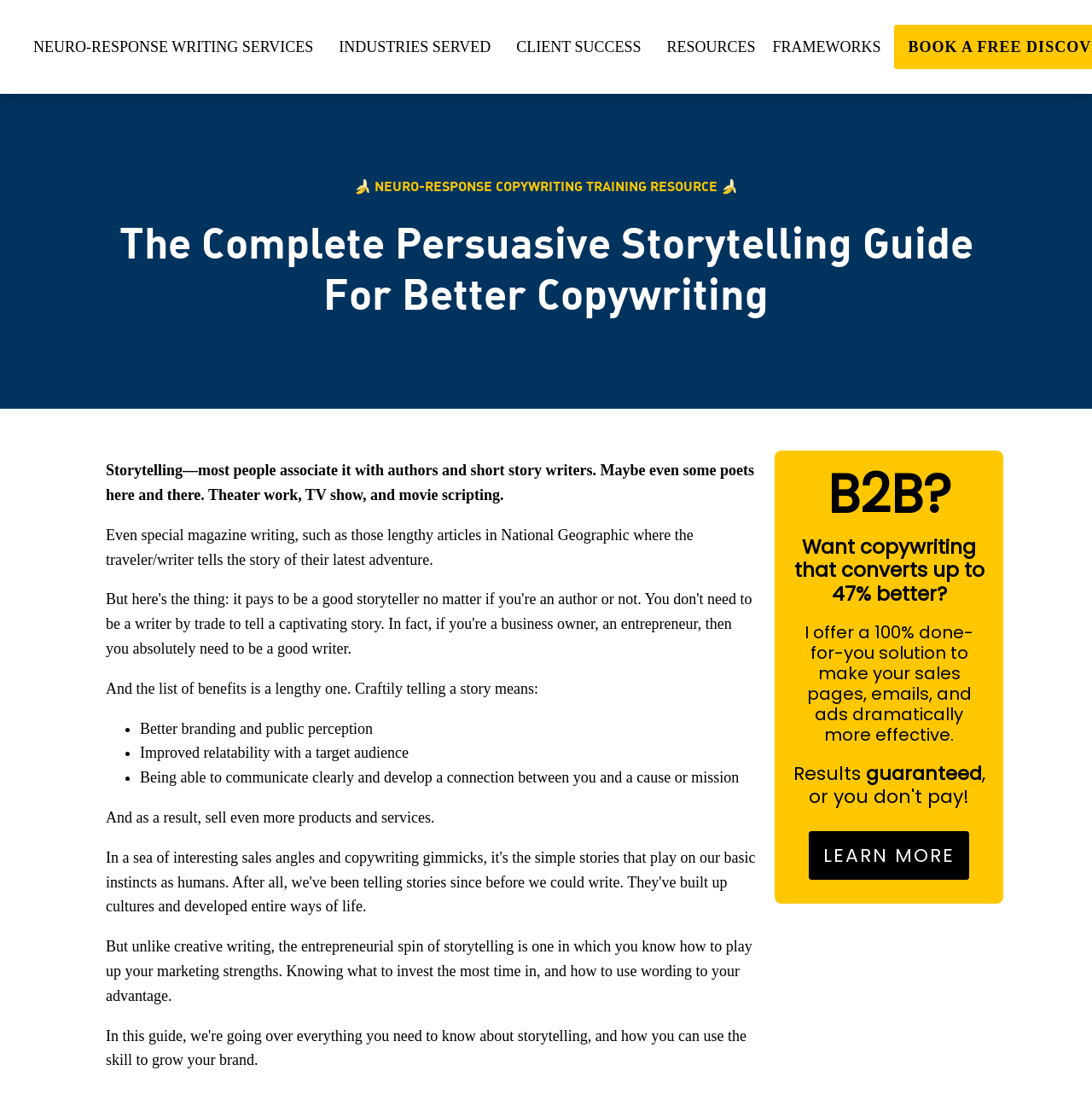What is the guarantee of the author's solution?
Please answer using one word or phrase, based on the screenshot.

Results guaranteed, or you don't pay